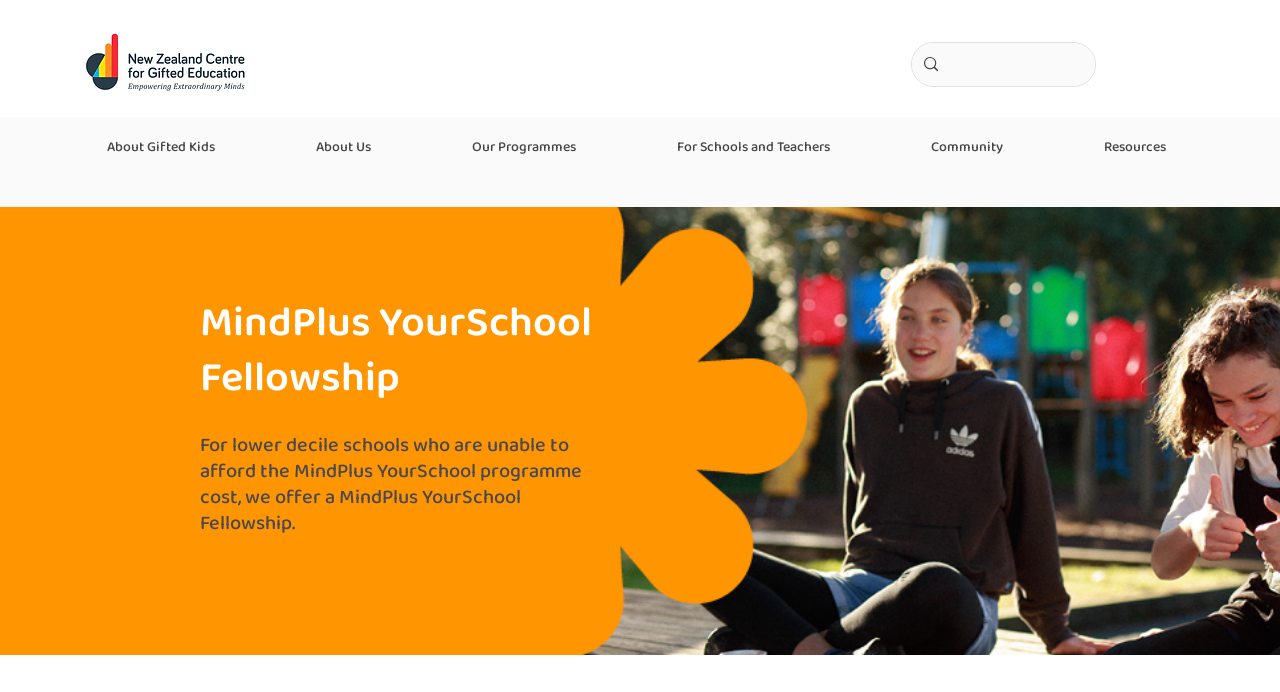Give the bounding box coordinates for the element described by: "Cannabis Content Solution Finder".

None